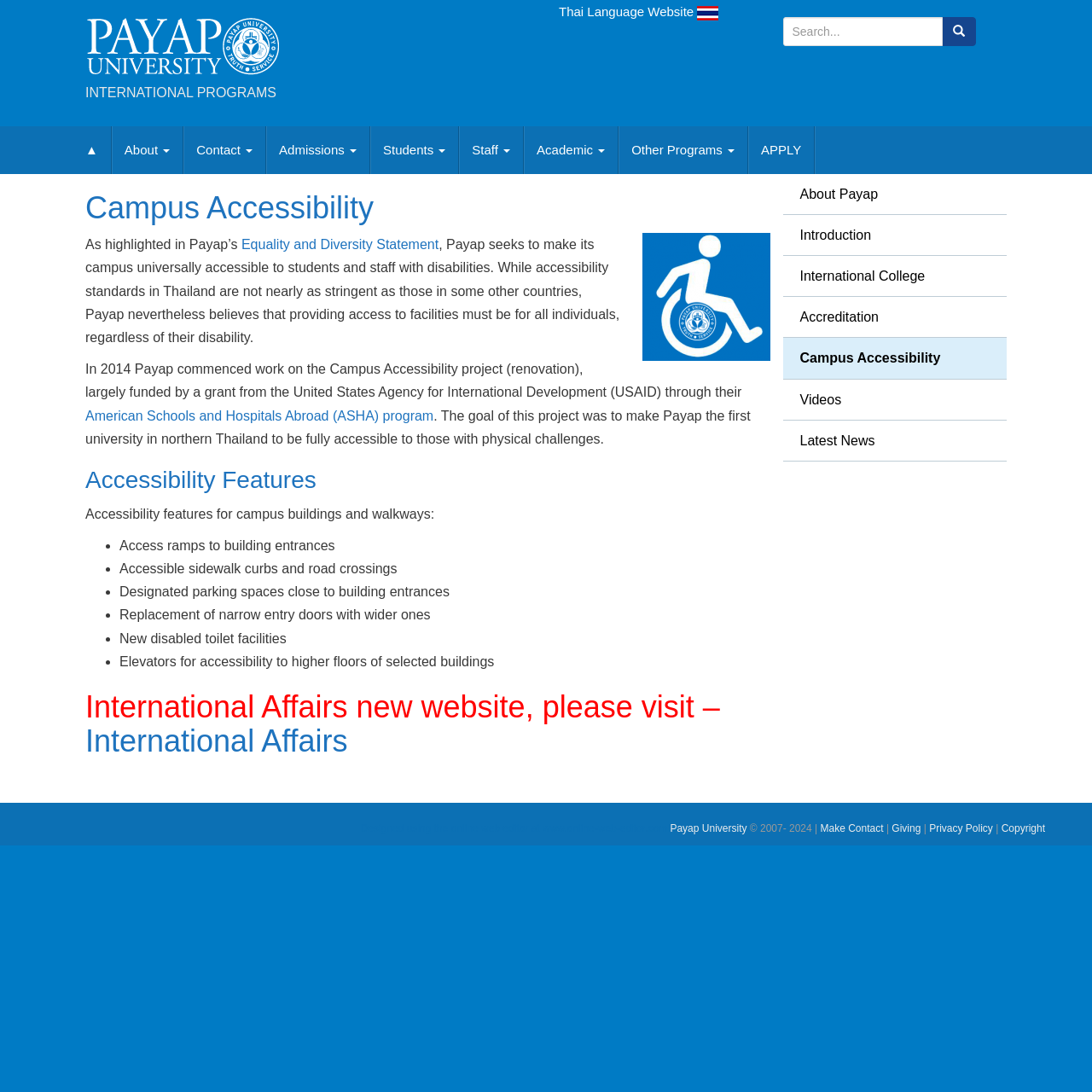What is the purpose of the Campus Accessibility project?
Please craft a detailed and exhaustive response to the question.

The purpose of the Campus Accessibility project can be inferred from the text, which states that Payap seeks to make its campus universally accessible to students and staff with disabilities. This is further supported by the mention of accessibility features such as access ramps, designated parking spaces, and elevators.